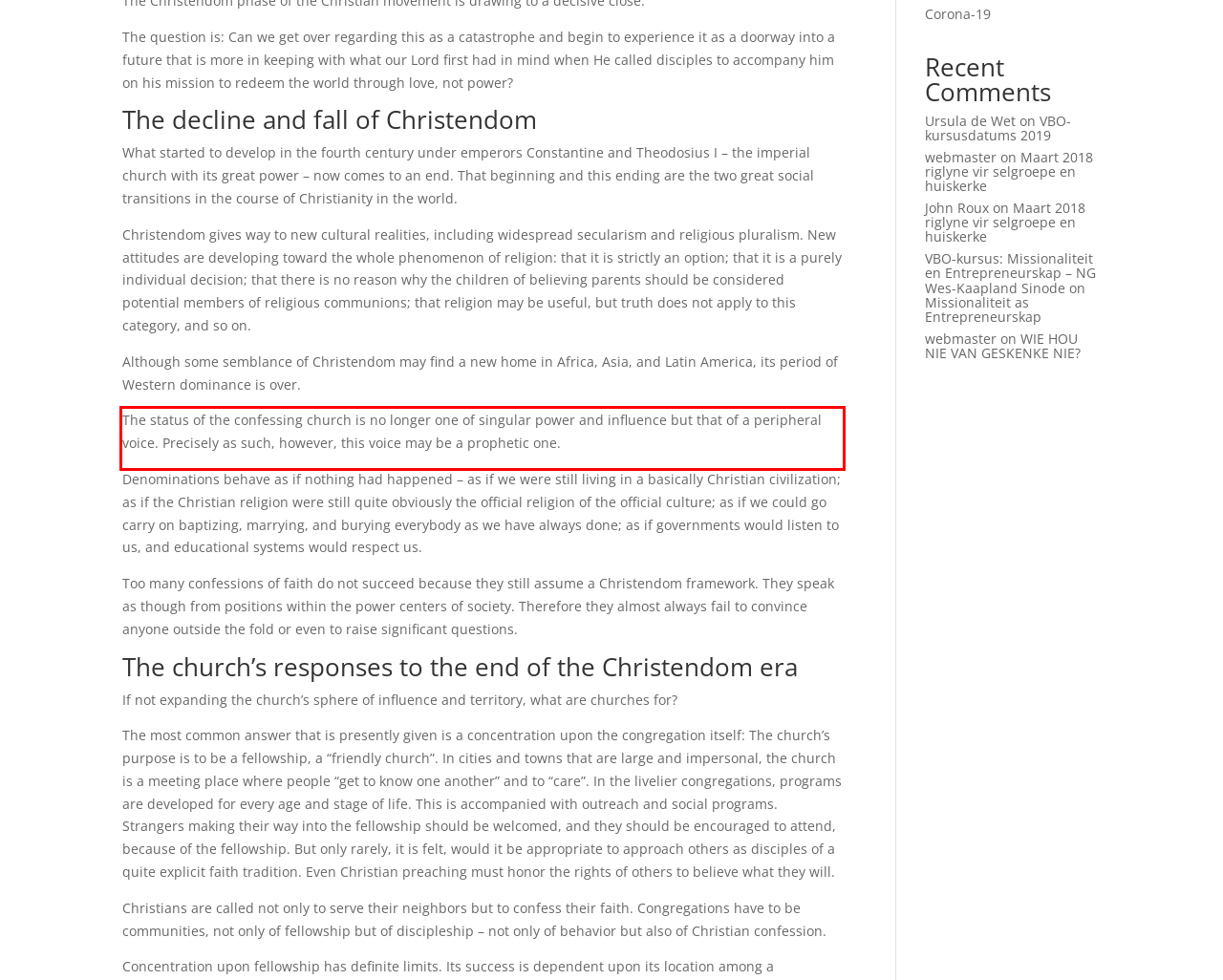You are given a screenshot with a red rectangle. Identify and extract the text within this red bounding box using OCR.

The status of the confessing church is no longer one of singular power and influence but that of a peripheral voice. Precisely as such, however, this voice may be a prophetic one.